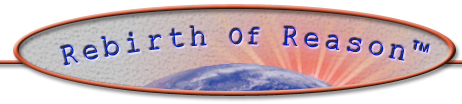Using the image as a reference, answer the following question in as much detail as possible:
What color is the font of the words 'Rebirth of Reason'?

The words 'Rebirth of Reason' are prominently presented in a bold, blue font, which conveys a sense of clarity and importance.